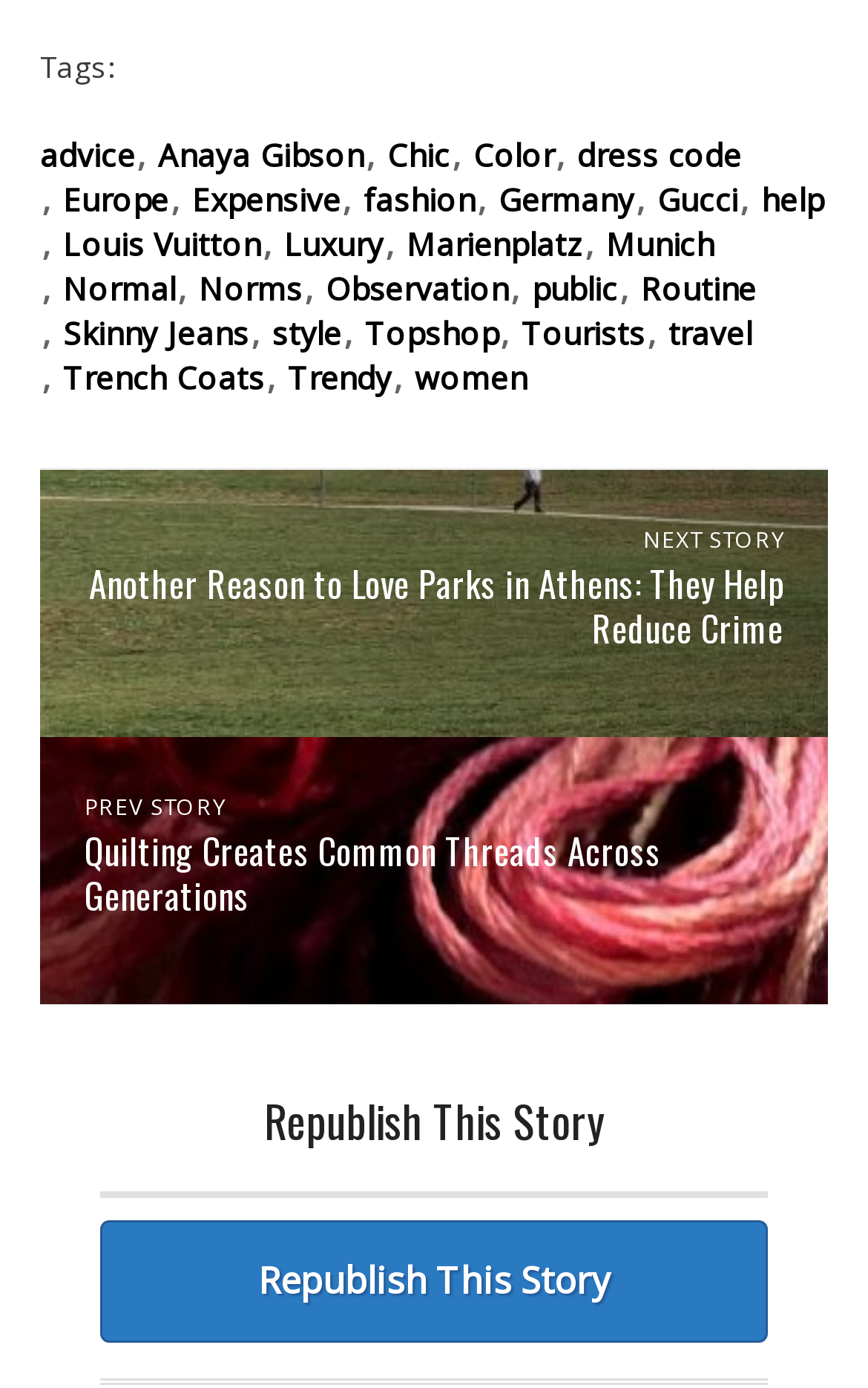Please specify the coordinates of the bounding box for the element that should be clicked to carry out this instruction: "Search for products". The coordinates must be four float numbers between 0 and 1, formatted as [left, top, right, bottom].

None